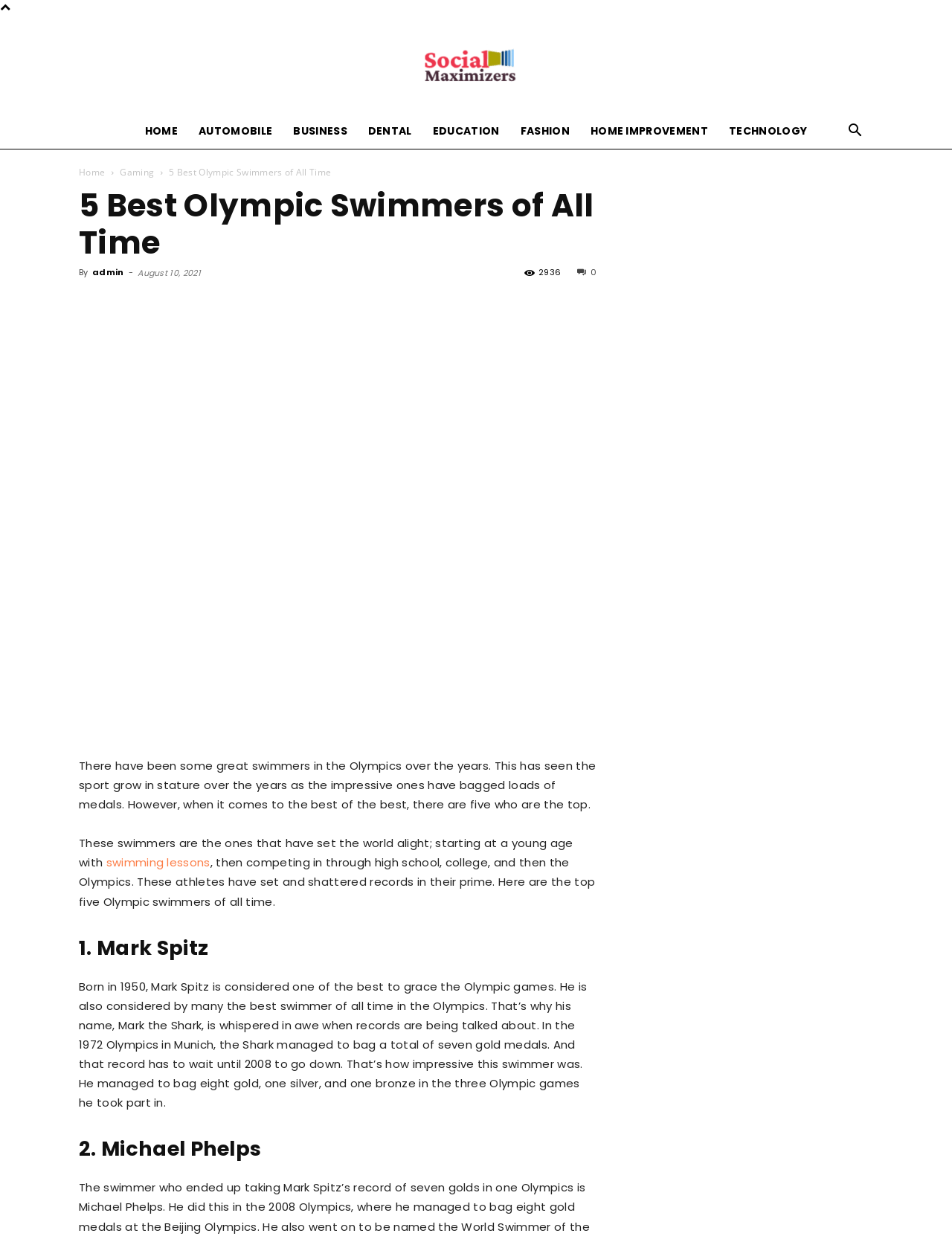Determine the bounding box coordinates of the clickable element to complete this instruction: "Click on the HOME link". Provide the coordinates in the format of four float numbers between 0 and 1, [left, top, right, bottom].

[0.141, 0.091, 0.198, 0.12]